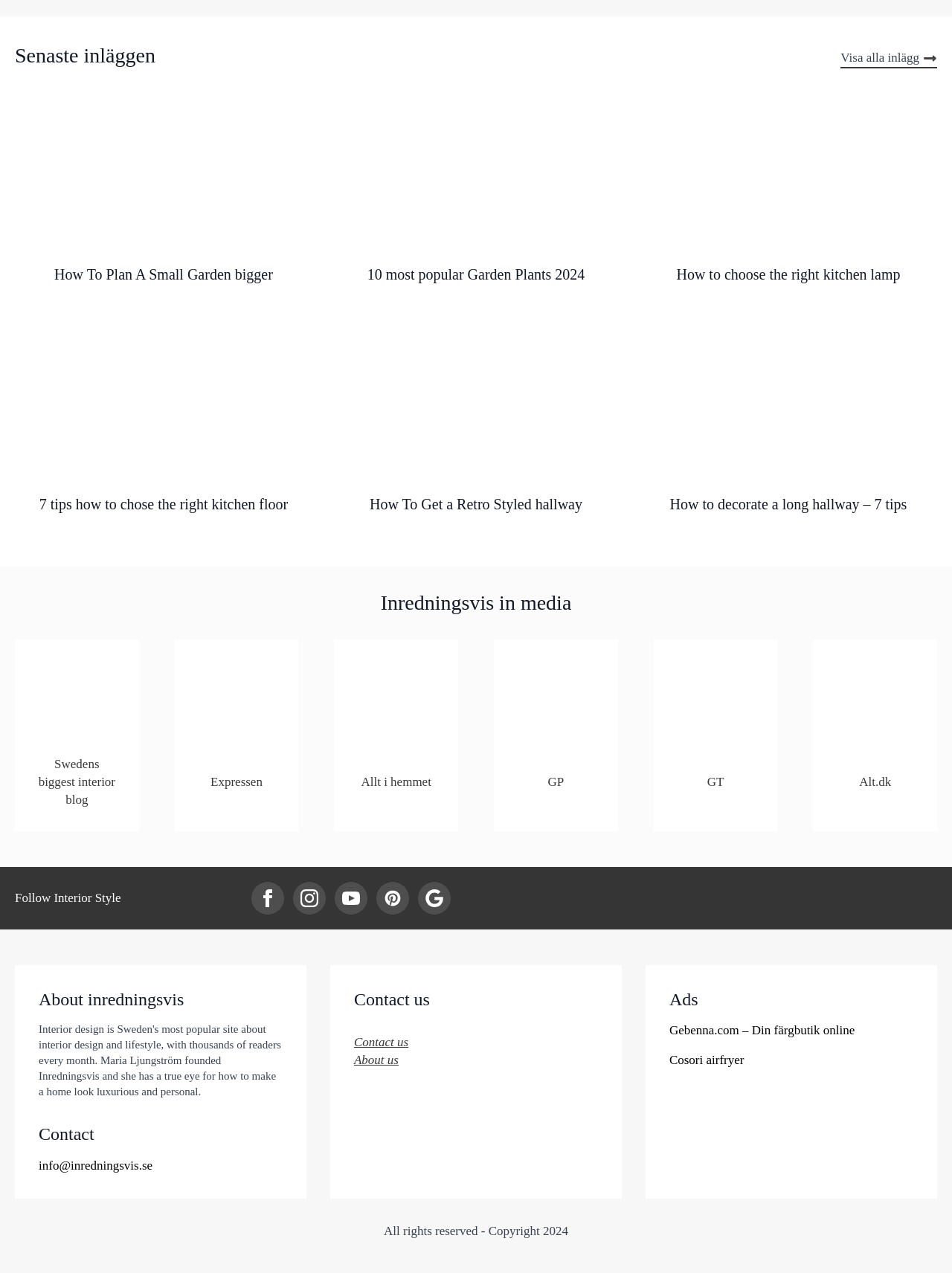Please analyze the image and provide a thorough answer to the question:
How many social media links are there?

I counted the number of social media links at the bottom of the page, and there are 5 of them, including Facebook, Instagram, and Pinterest.